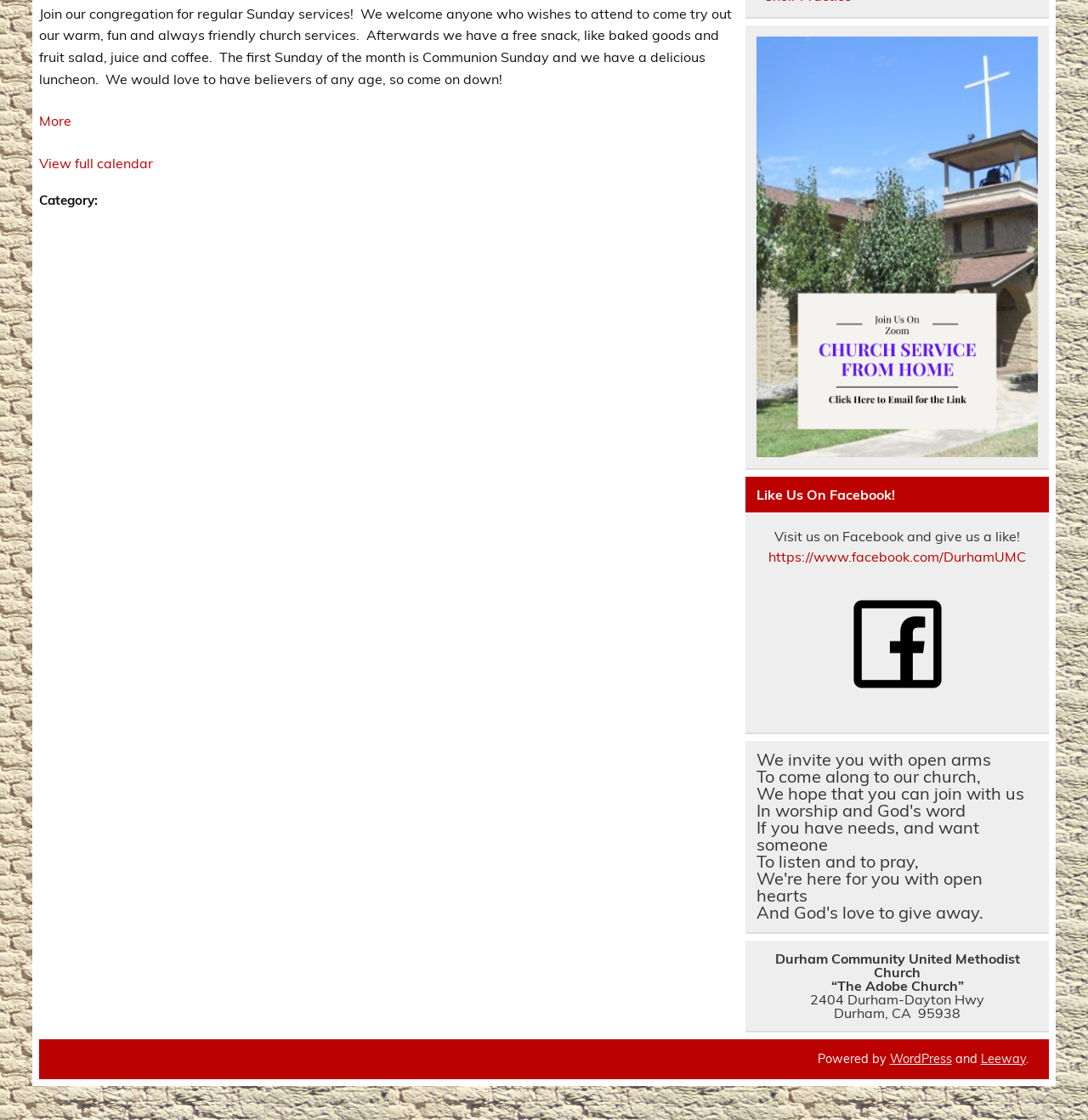Locate the bounding box of the UI element described by: "View full calendar" in the given webpage screenshot.

[0.036, 0.138, 0.141, 0.153]